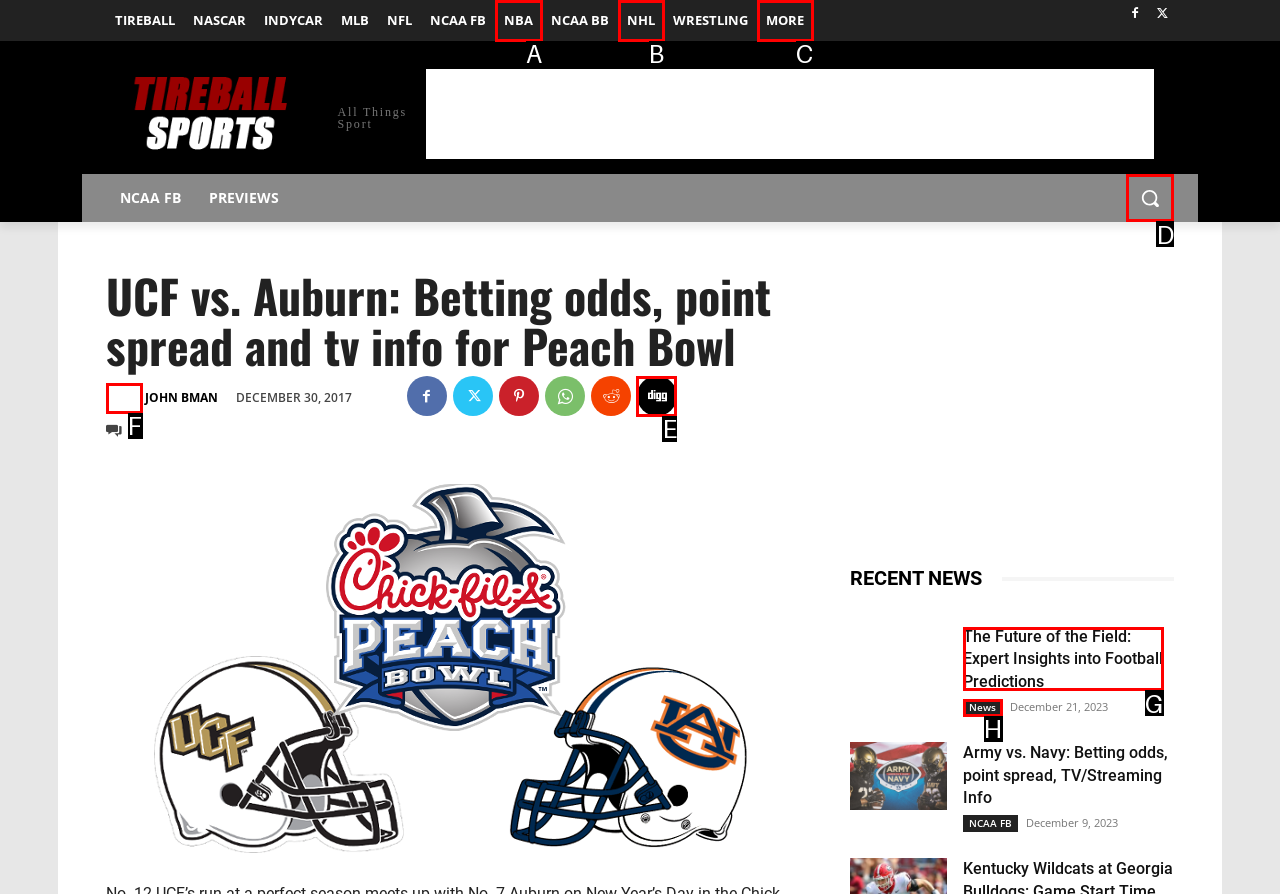Specify which HTML element I should click to complete this instruction: Search for something Answer with the letter of the relevant option.

D